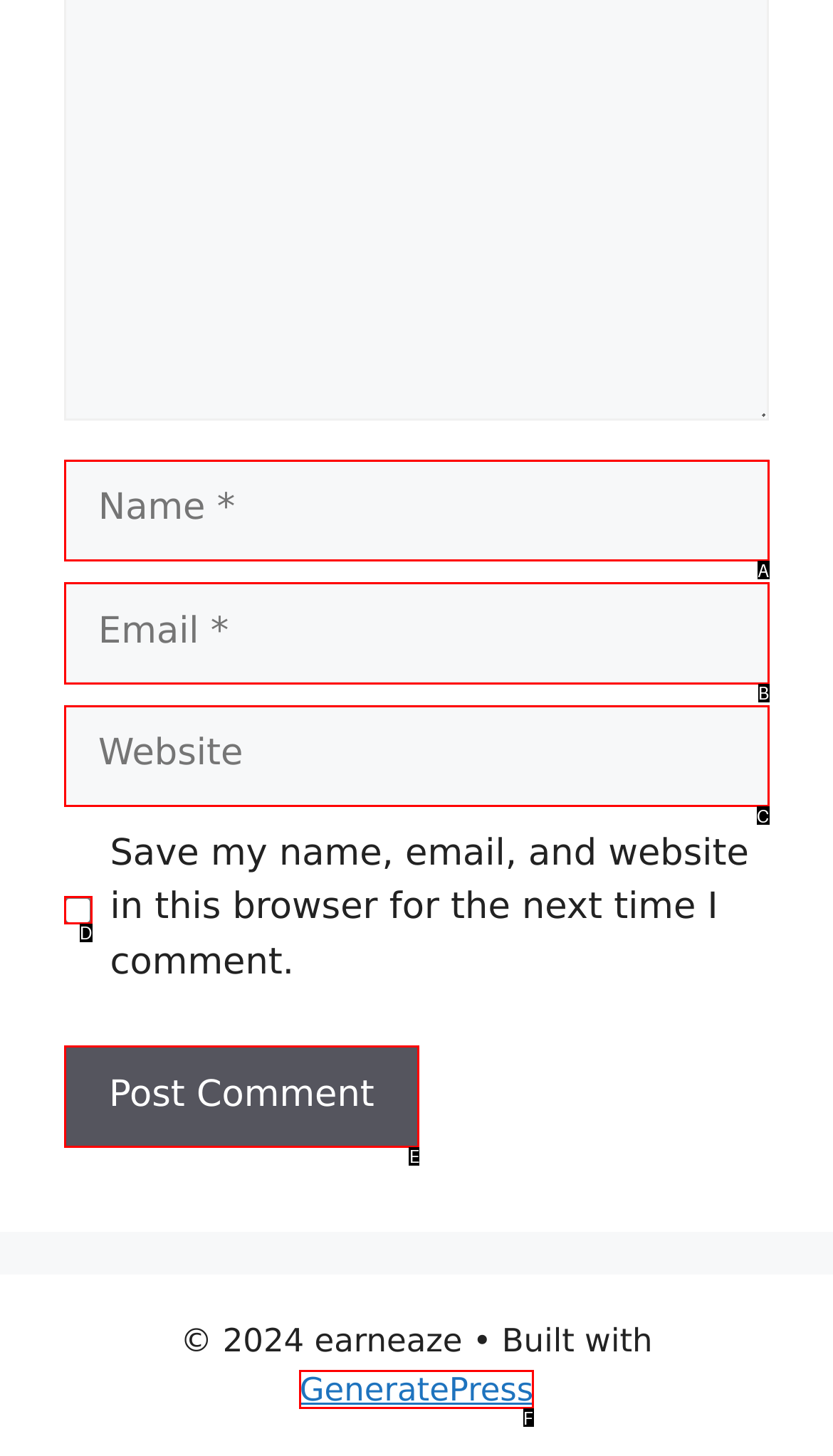Based on the provided element description: parent_node: Comment name="author" placeholder="Name *", identify the best matching HTML element. Respond with the corresponding letter from the options shown.

A